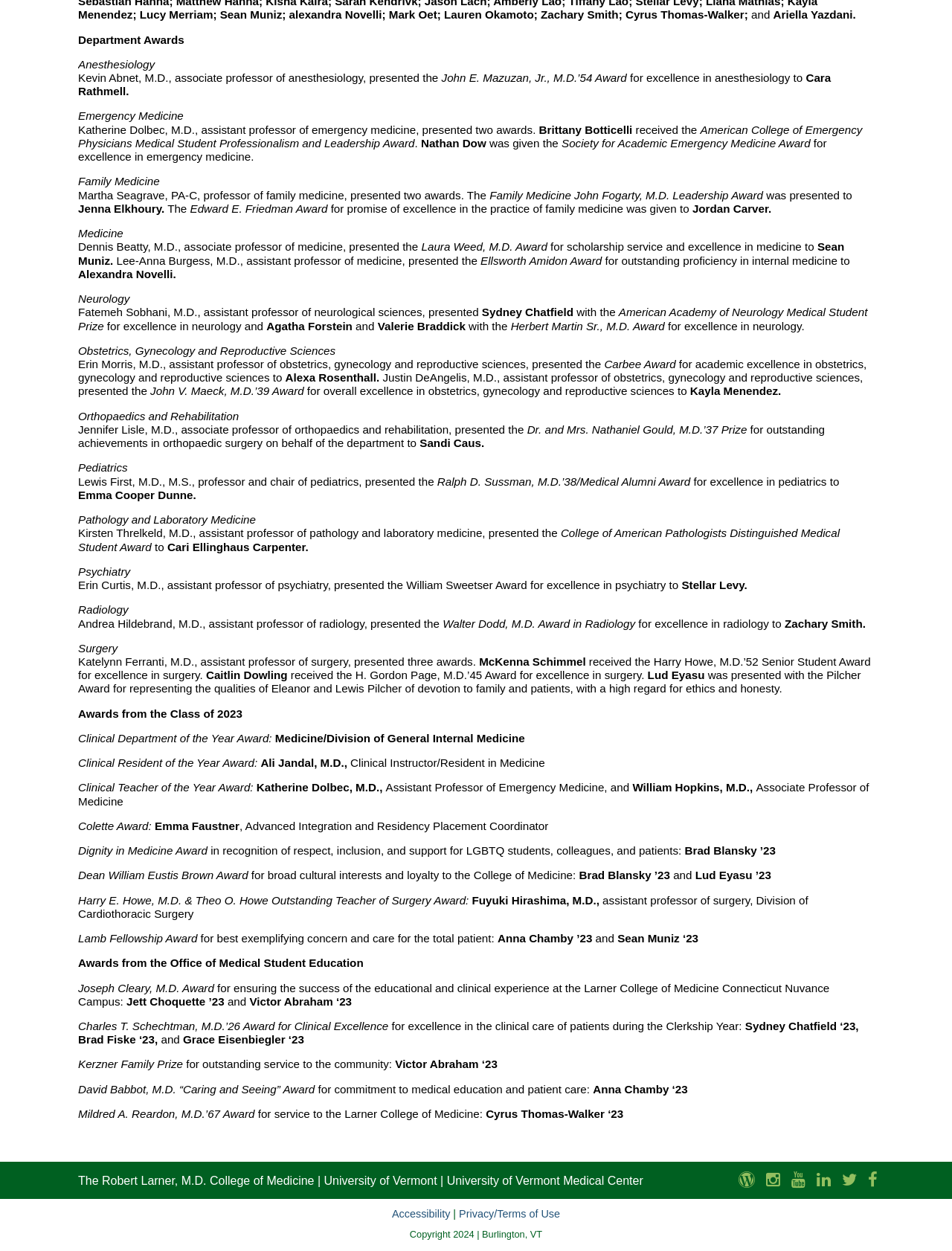Respond with a single word or phrase:
Who received the John E. Mazuzan, Jr., M.D.’54 Award?

Cara Rathmell